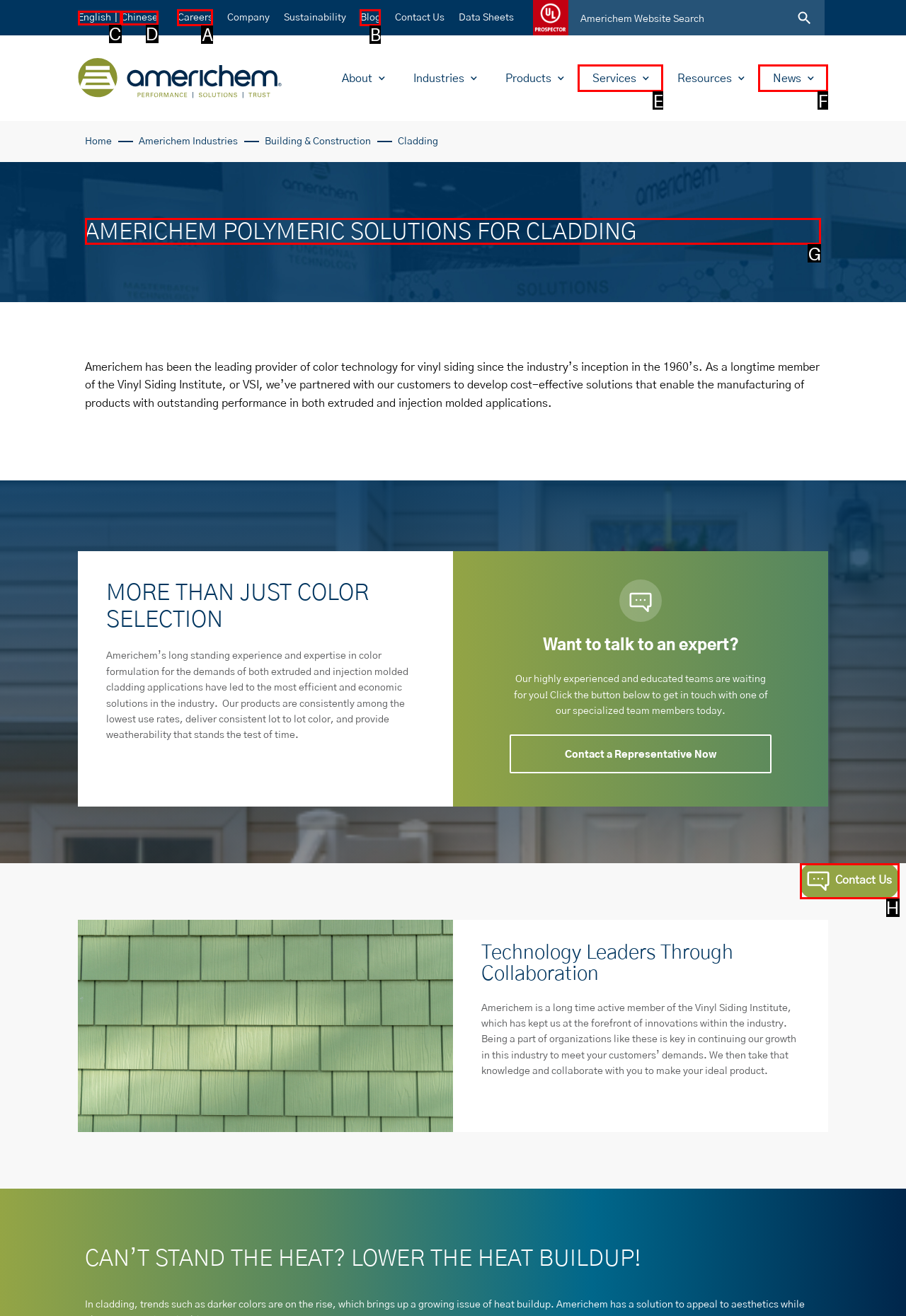Indicate which lettered UI element to click to fulfill the following task: Read about cladding polymers
Provide the letter of the correct option.

G